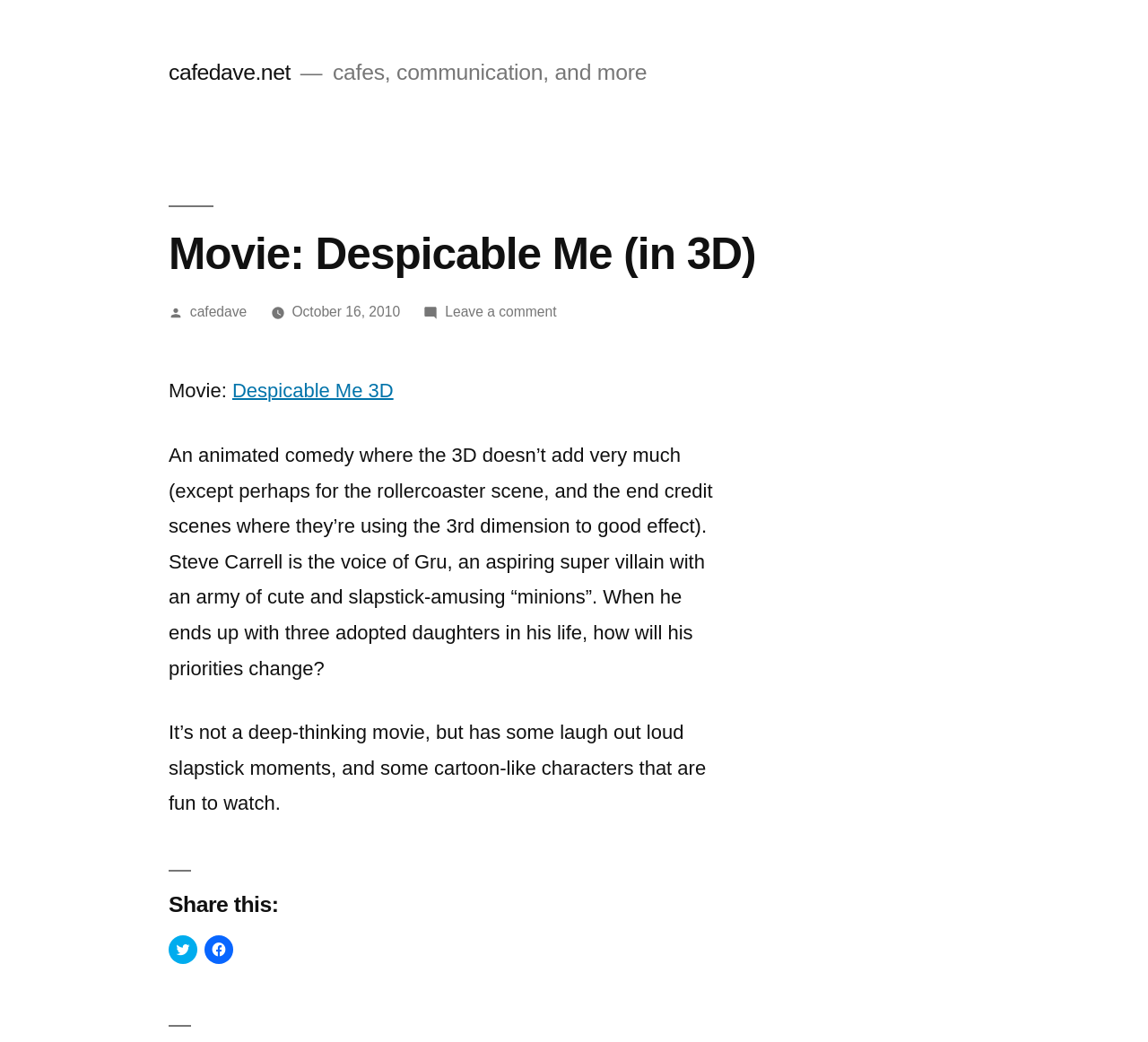Identify and extract the heading text of the webpage.

Movie: Despicable Me (in 3D)